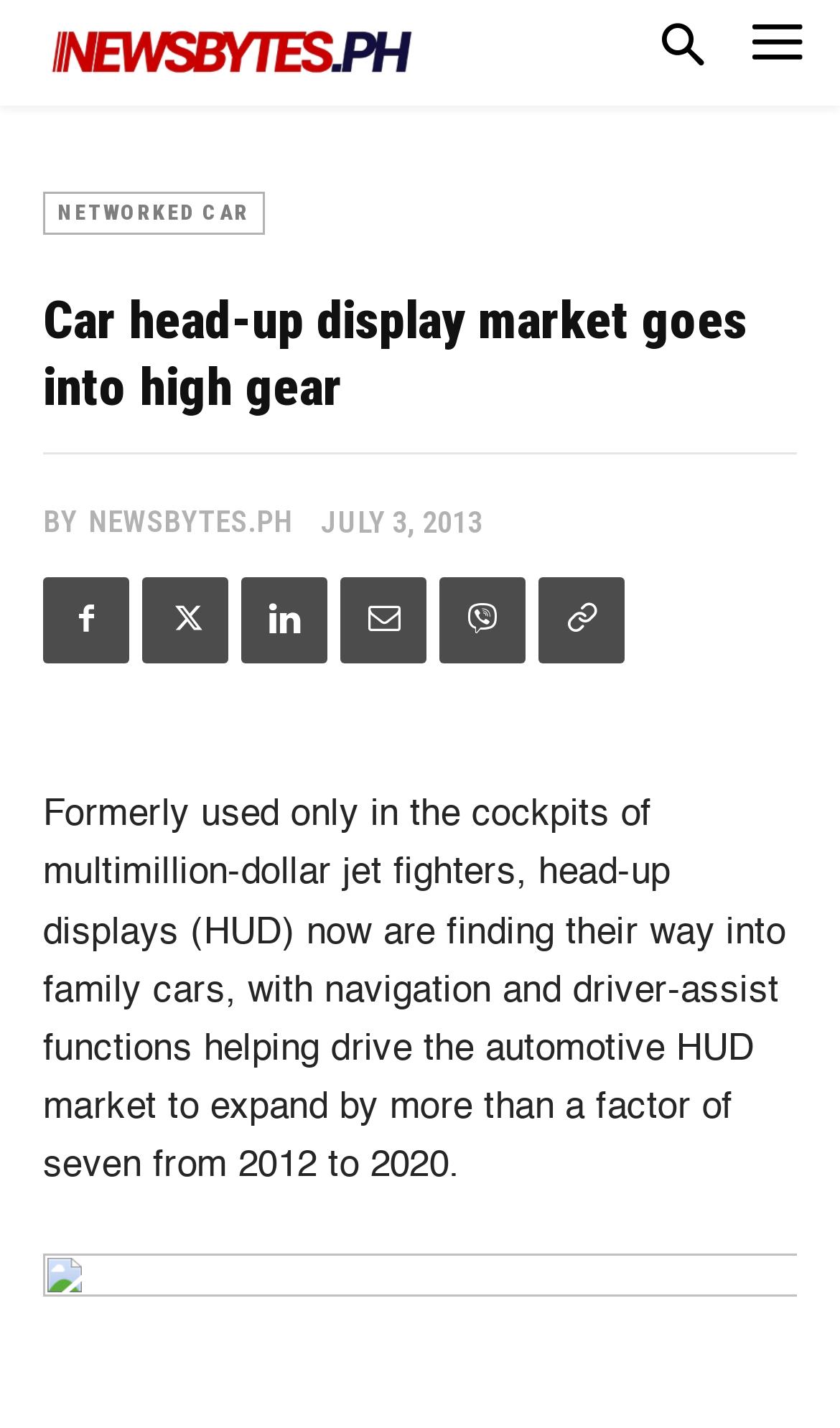Please find the bounding box coordinates of the element that needs to be clicked to perform the following instruction: "Click the logo". The bounding box coordinates should be four float numbers between 0 and 1, represented as [left, top, right, bottom].

[0.051, 0.018, 0.5, 0.054]